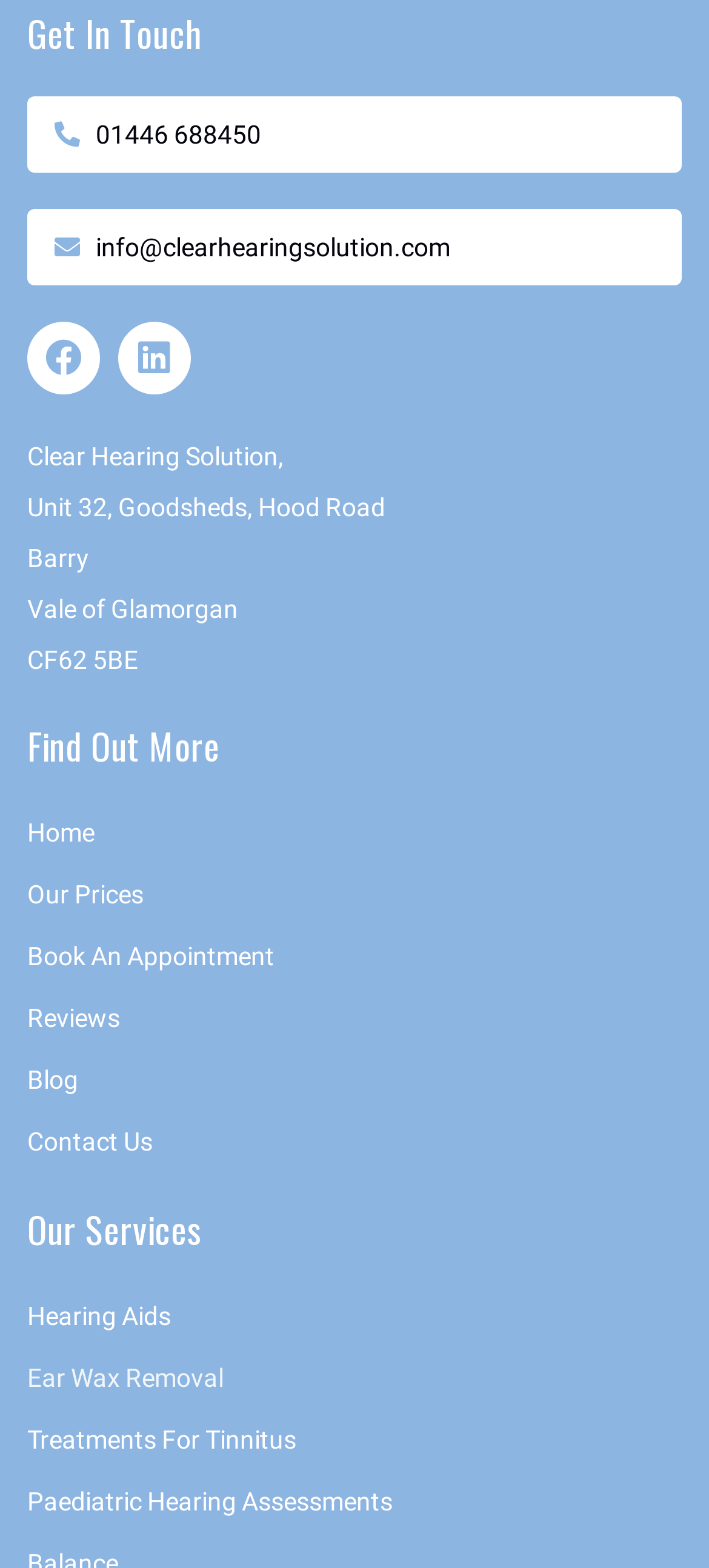Highlight the bounding box coordinates of the element you need to click to perform the following instruction: "View BICEPS & TRICEPS WORKOUTS."

None